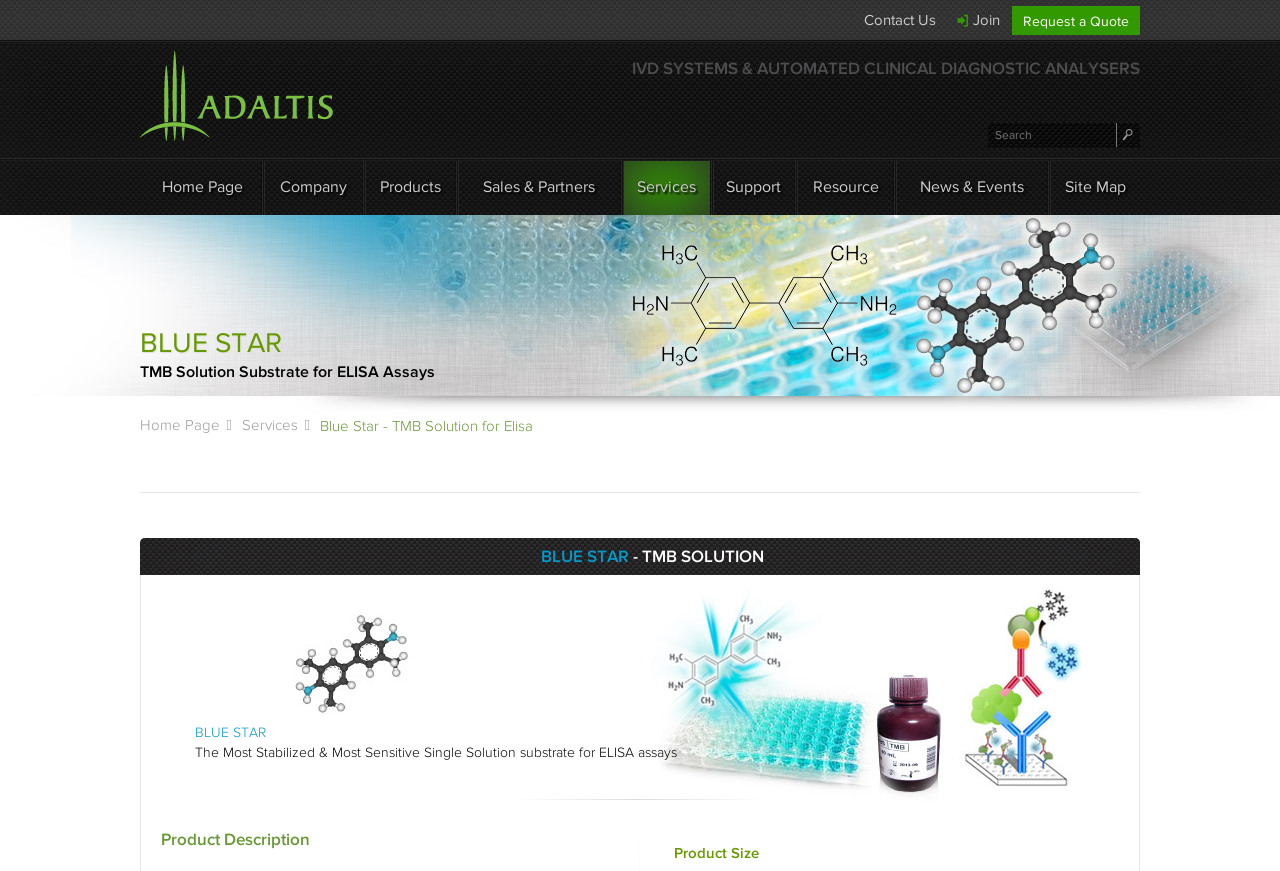Using the provided element description "News & Events", determine the bounding box coordinates of the UI element.

[0.698, 0.181, 0.818, 0.247]